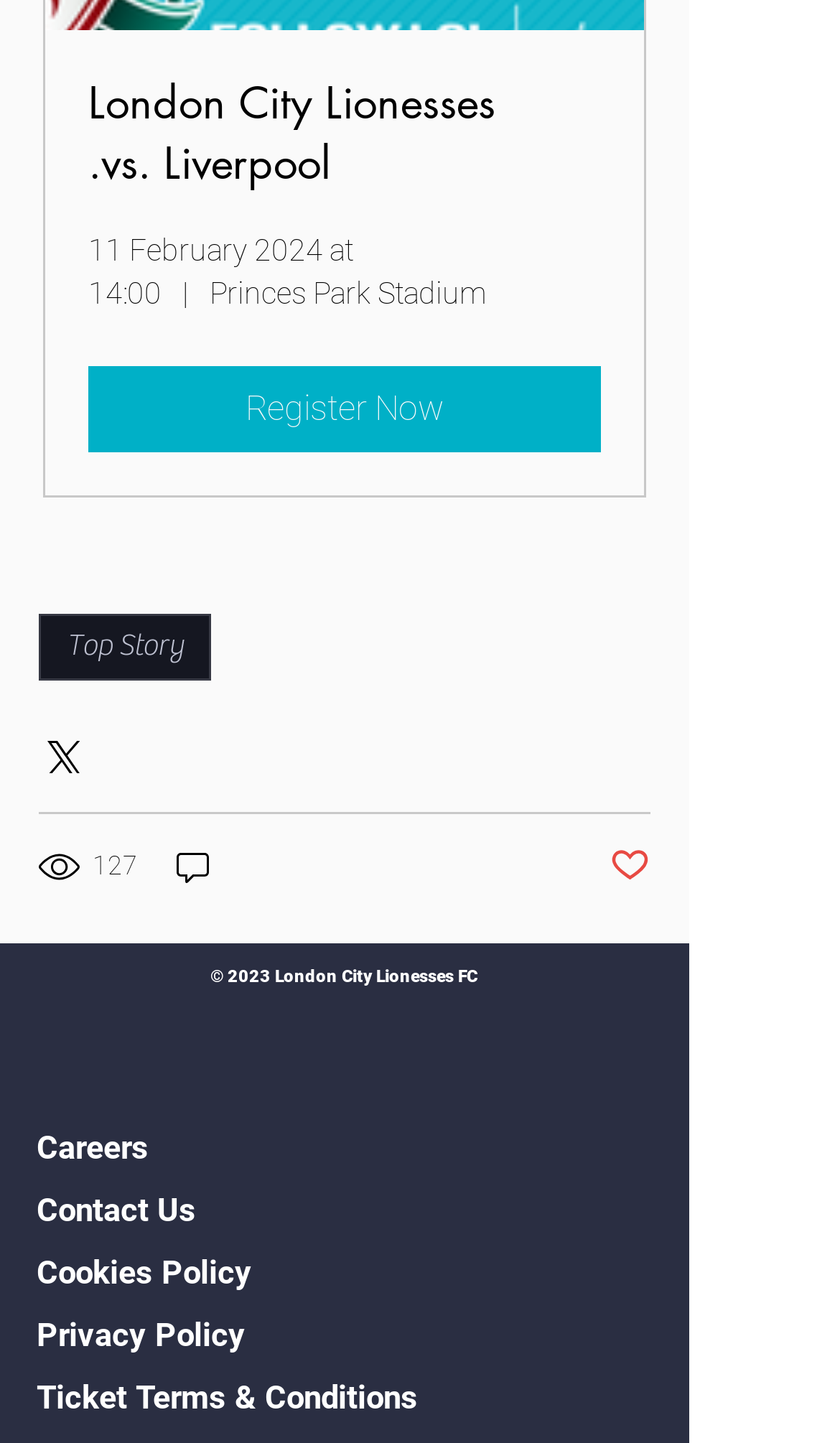Please locate the bounding box coordinates of the element that should be clicked to complete the given instruction: "Check Ticket Terms & Conditions".

[0.044, 0.955, 0.497, 0.982]